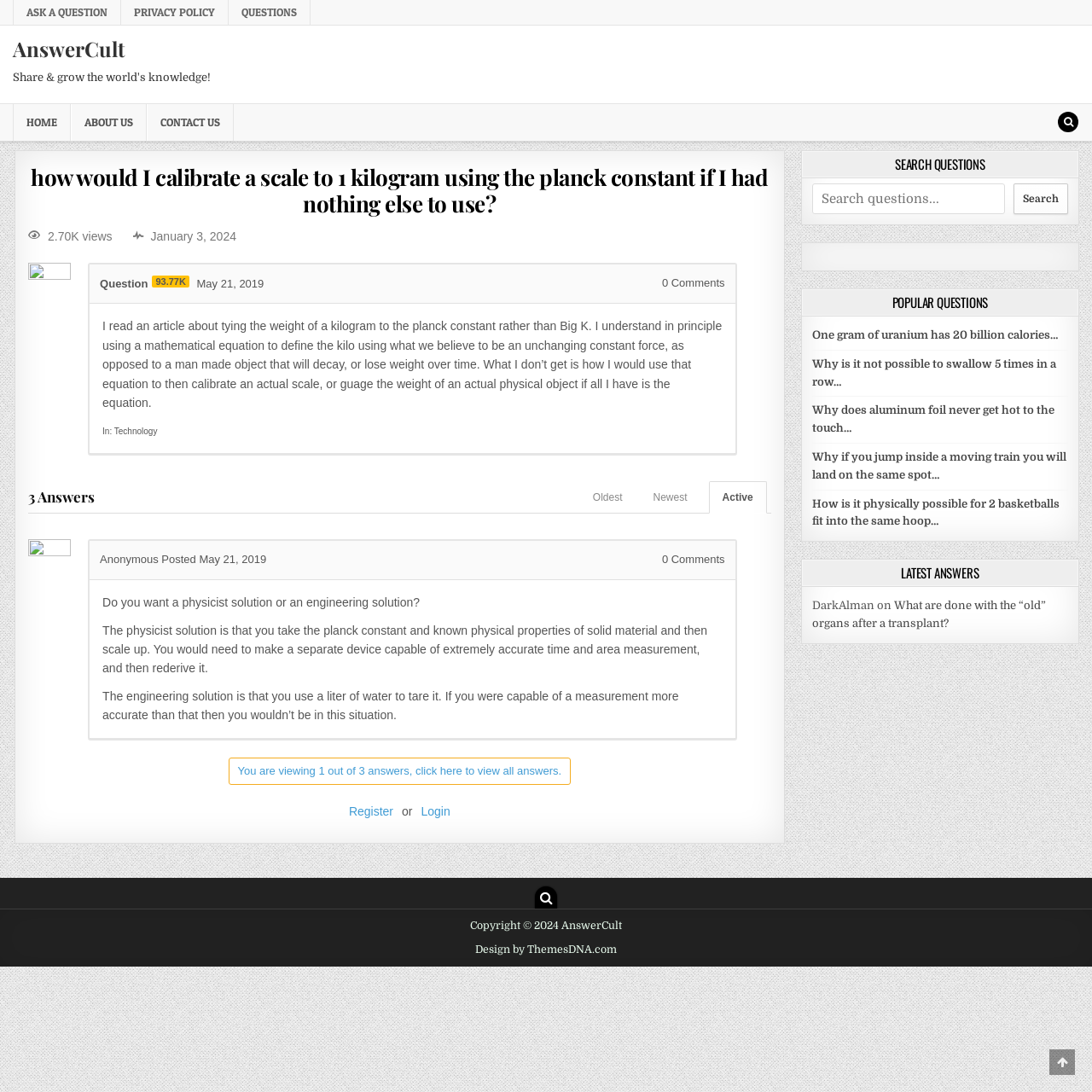Extract the bounding box coordinates of the UI element described: "About Us". Provide the coordinates in the format [left, top, right, bottom] with values ranging from 0 to 1.

[0.065, 0.095, 0.134, 0.129]